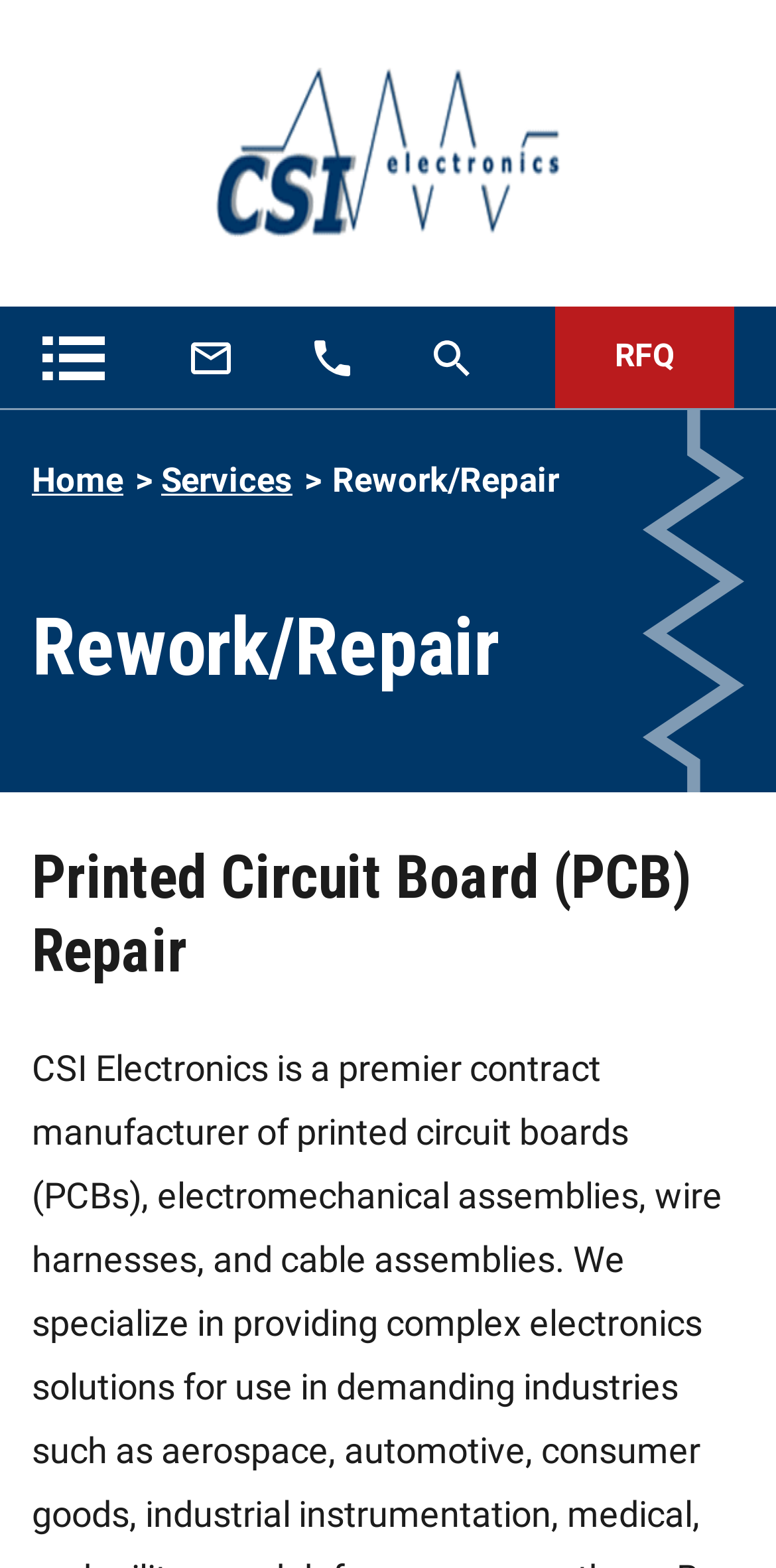How many navigation links are there?
Give a thorough and detailed response to the question.

I counted the number of navigation links by looking at the link elements with text 'Home', 'Services', 'Rework/Repair', and 'RFQ', which are located at the top of the webpage, indicating they are navigation links.